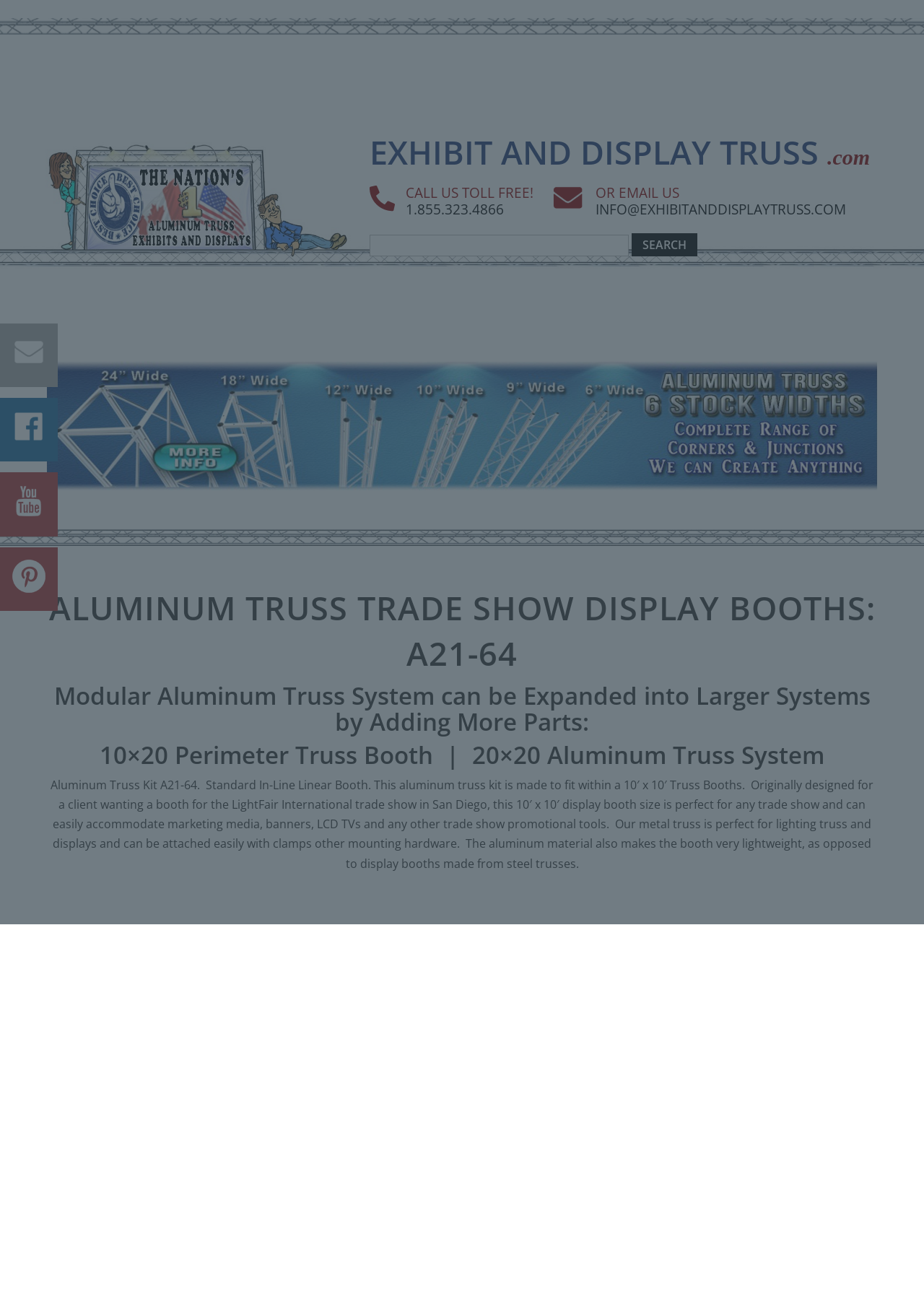Identify the bounding box for the UI element described as: "20×20 Aluminum Truss System". Ensure the coordinates are four float numbers between 0 and 1, formatted as [left, top, right, bottom].

[0.511, 0.571, 0.892, 0.596]